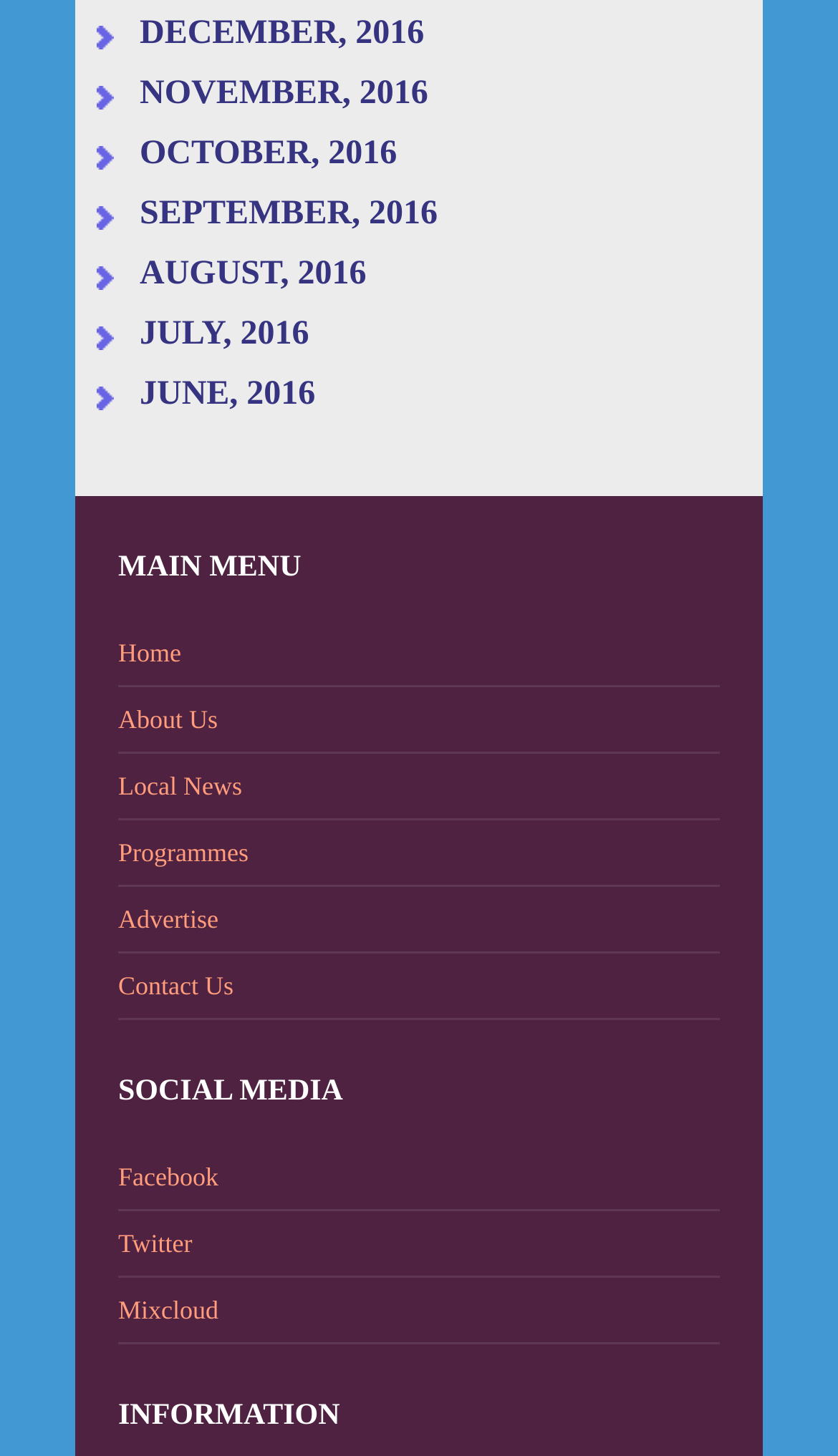Identify the bounding box coordinates for the UI element described by the following text: "Facebook". Provide the coordinates as four float numbers between 0 and 1, in the format [left, top, right, bottom].

[0.141, 0.793, 0.859, 0.823]